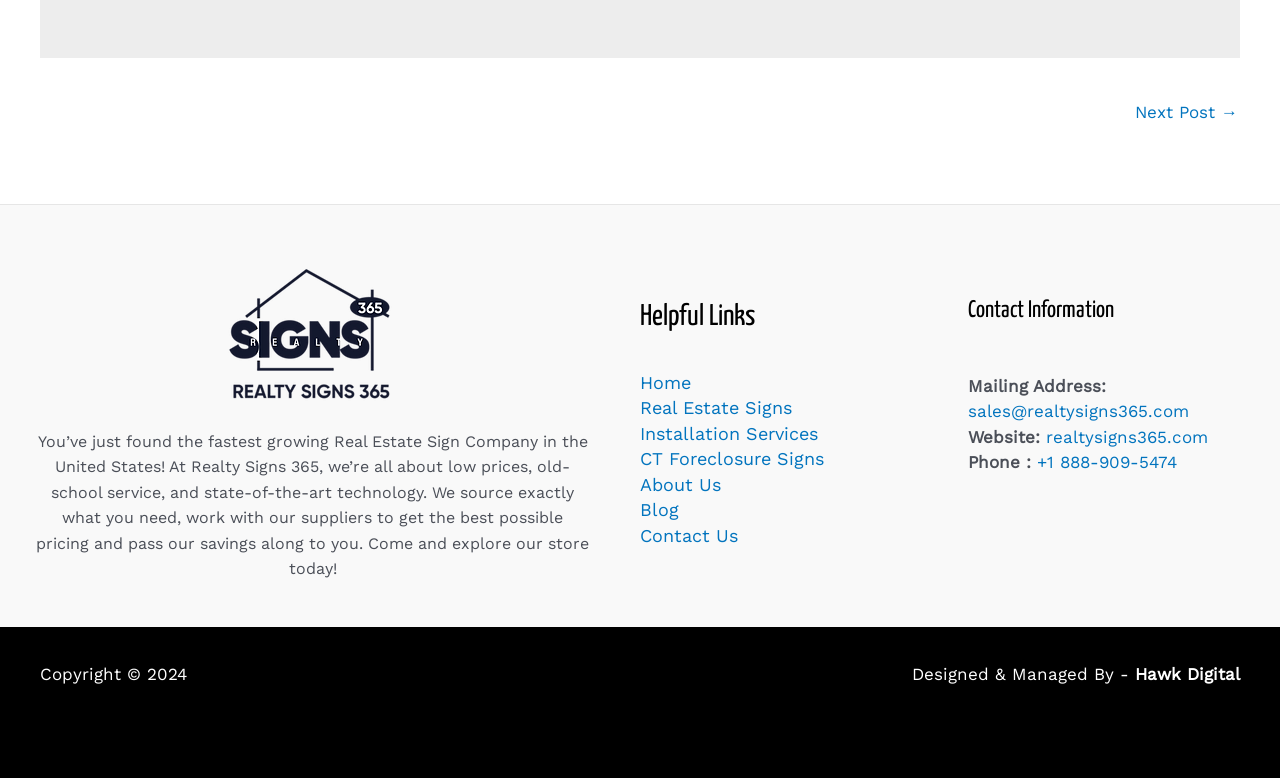Can you pinpoint the bounding box coordinates for the clickable element required for this instruction: "Visit the home page"? The coordinates should be four float numbers between 0 and 1, i.e., [left, top, right, bottom].

[0.5, 0.478, 0.54, 0.505]